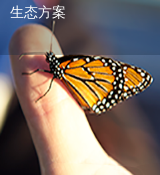Answer the following query with a single word or phrase:
What is written above the butterfly?

Chinese text